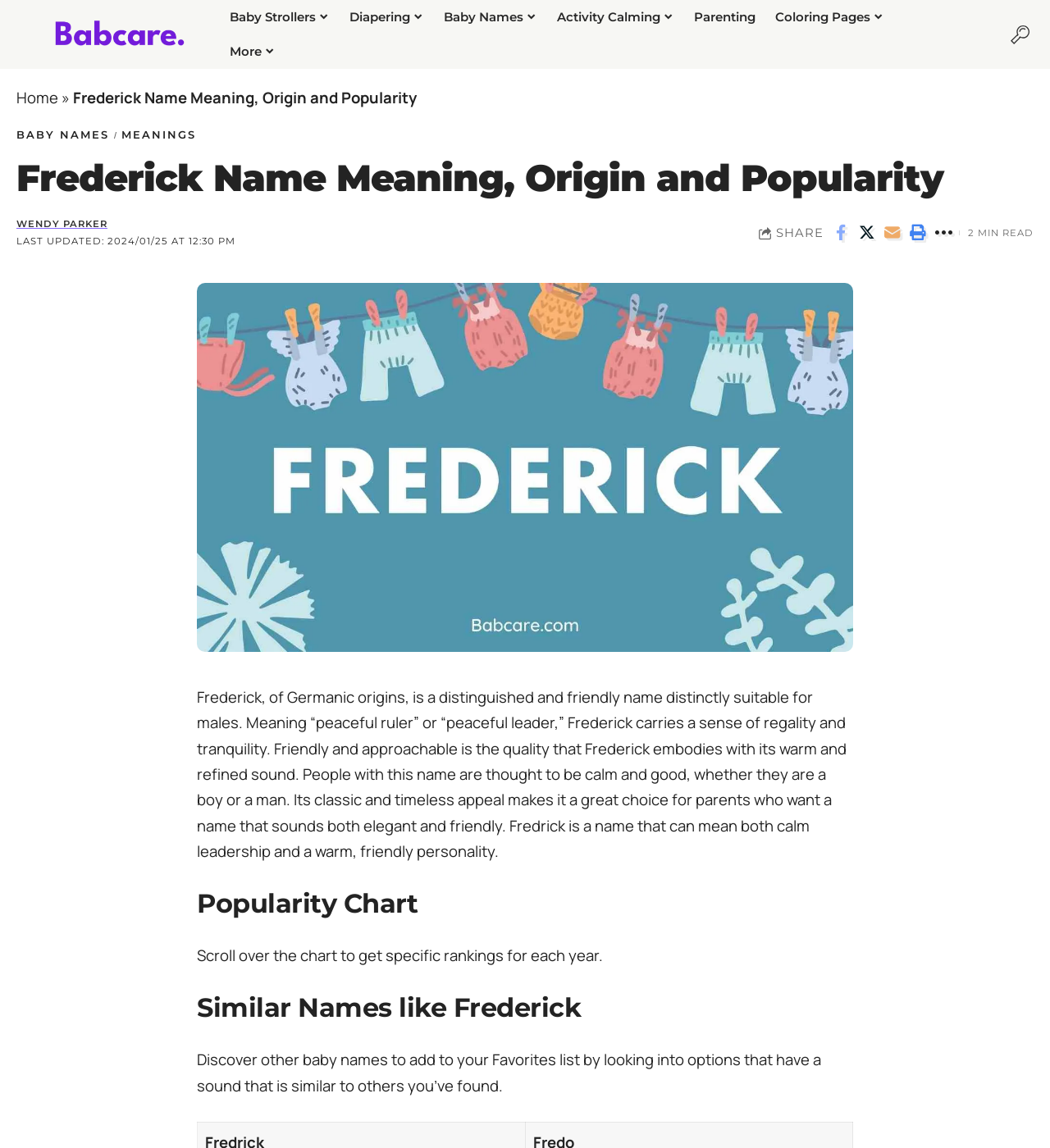Using the provided element description: "aria-label="Share on Twitter"", determine the bounding box coordinates of the corresponding UI element in the screenshot.

[0.814, 0.192, 0.836, 0.215]